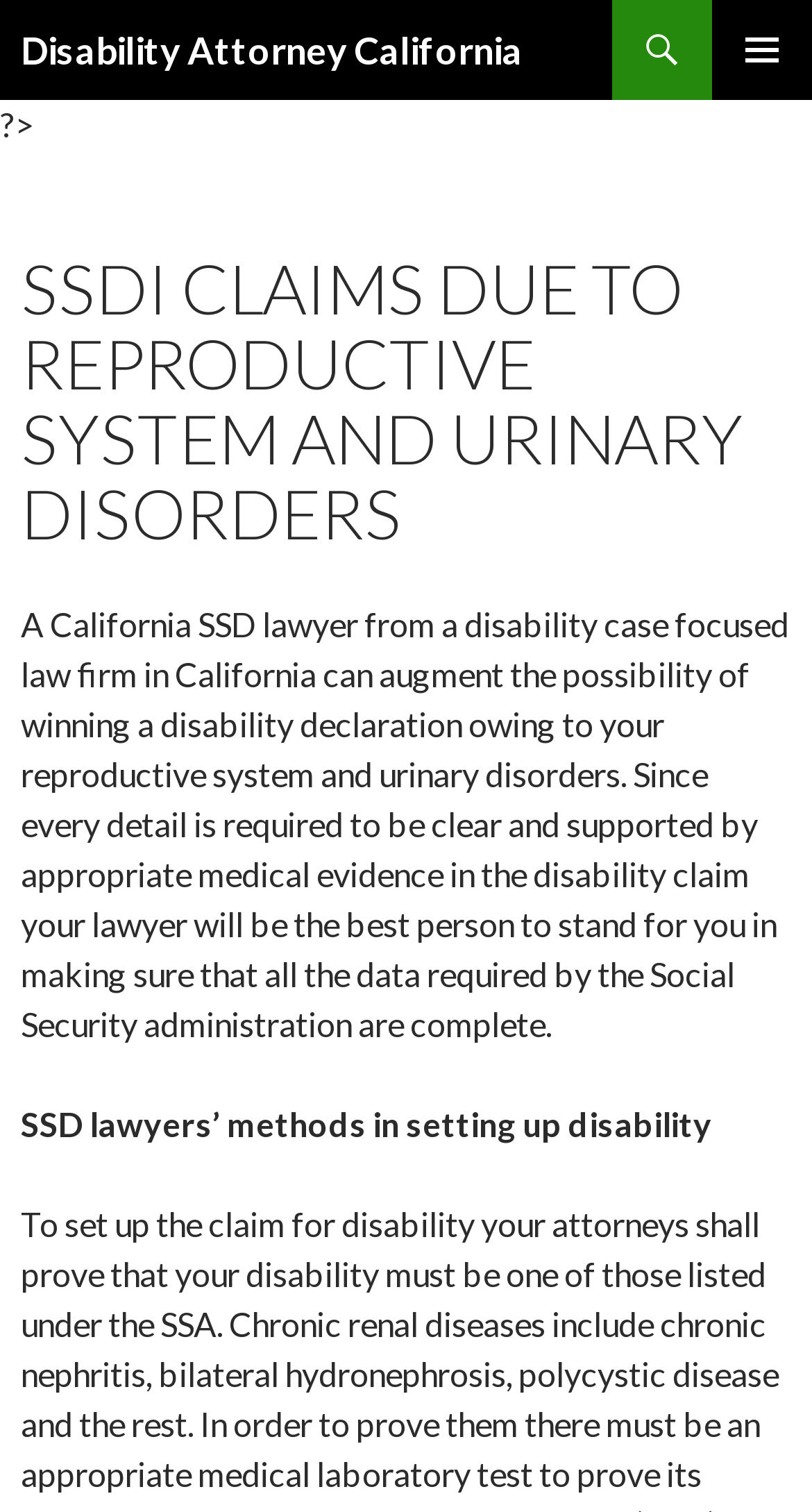Create a detailed description of the webpage's content and layout.

The webpage is about a California-based law firm specializing in disability cases, particularly SSDI claims related to reproductive system and urinary disorders. 

At the top of the page, there is a heading that reads "Disability Attorney California" which is also a clickable link. Next to it, on the right side, is a link labeled "Search". 

On the opposite side of the top section, there is a heading with an icon, indicating the primary menu. Below this, there is a link to "SKIP TO CONTENT". 

Further down, there is a large heading that spans most of the page's width, stating "SSDI CLAIMS DUE TO REPRODUCTIVE SYSTEM AND URINARY DISORDERS". 

Below this heading, there is a paragraph of text that explains how a California SSD lawyer can help increase the chances of winning a disability declaration due to reproductive system and urinary disorders. The text emphasizes the importance of providing clear and supported medical evidence in the disability claim. 

Finally, there is another section of text that appears to be a subheading, titled "SSD lawyers’ methods in setting up disability".